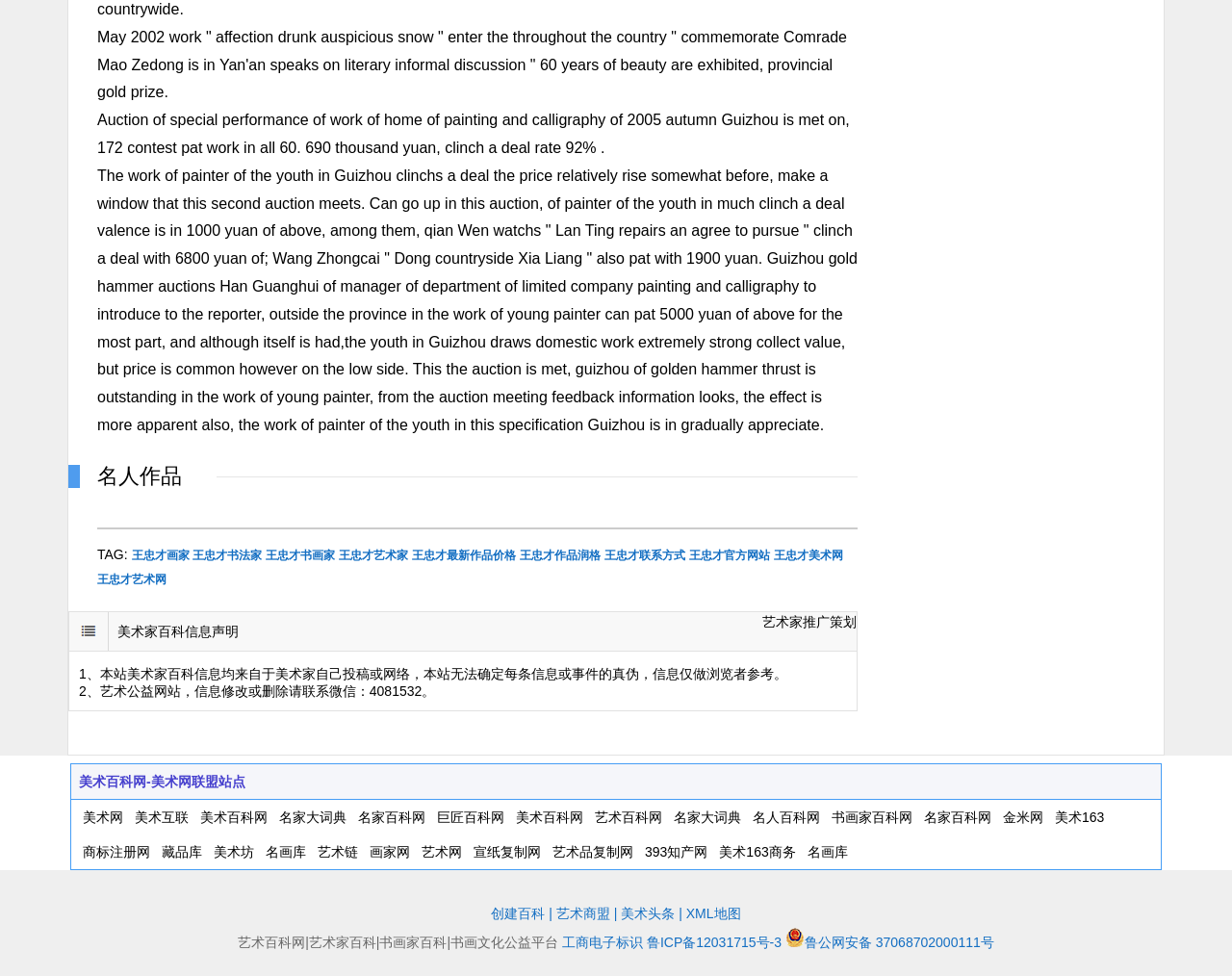Please determine the bounding box coordinates for the element with the description: "鲁公网安备 37068702000111号".

[0.637, 0.957, 0.807, 0.973]